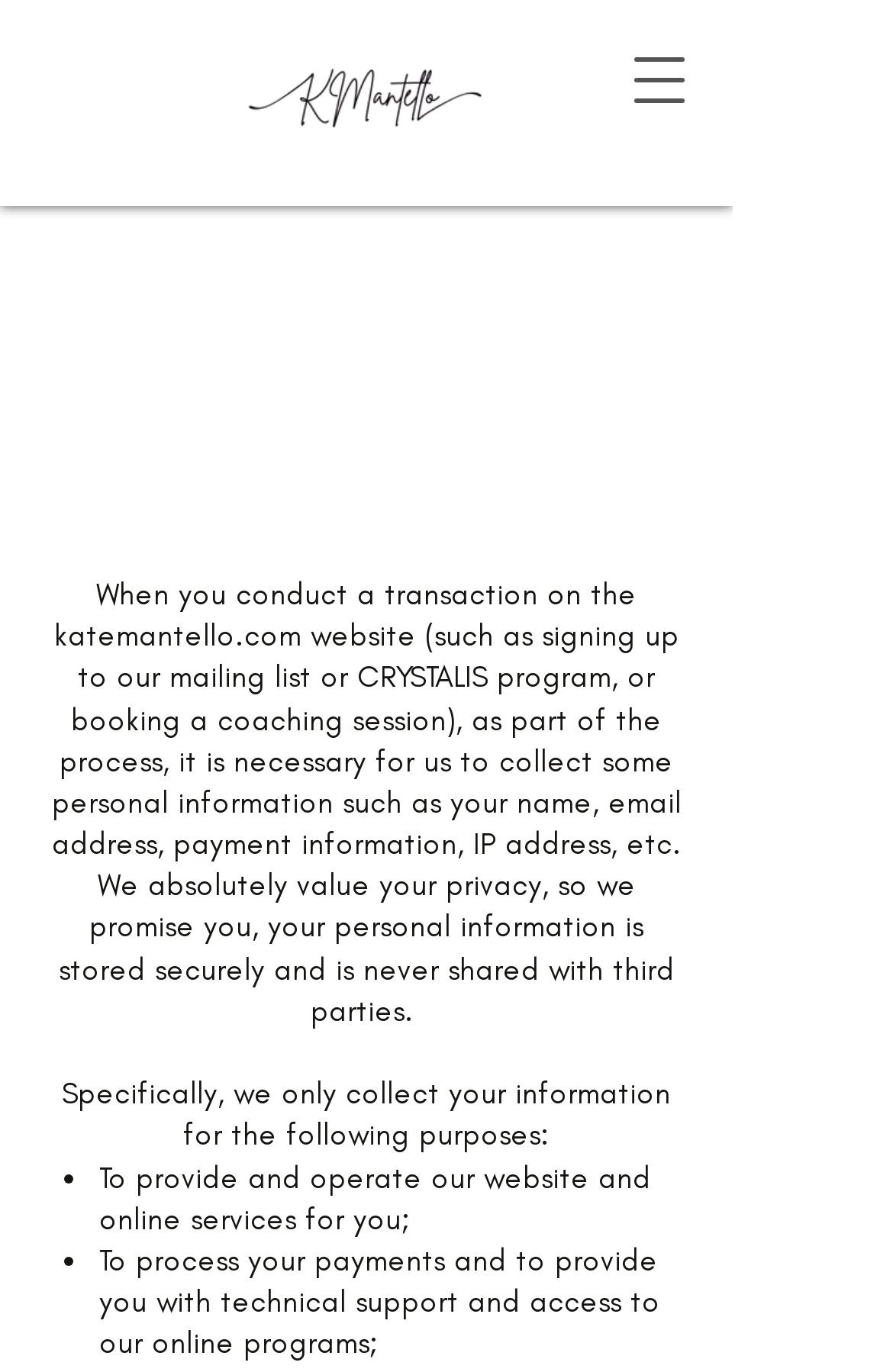Extract the heading text from the webpage.

© Kate Mantello 2023